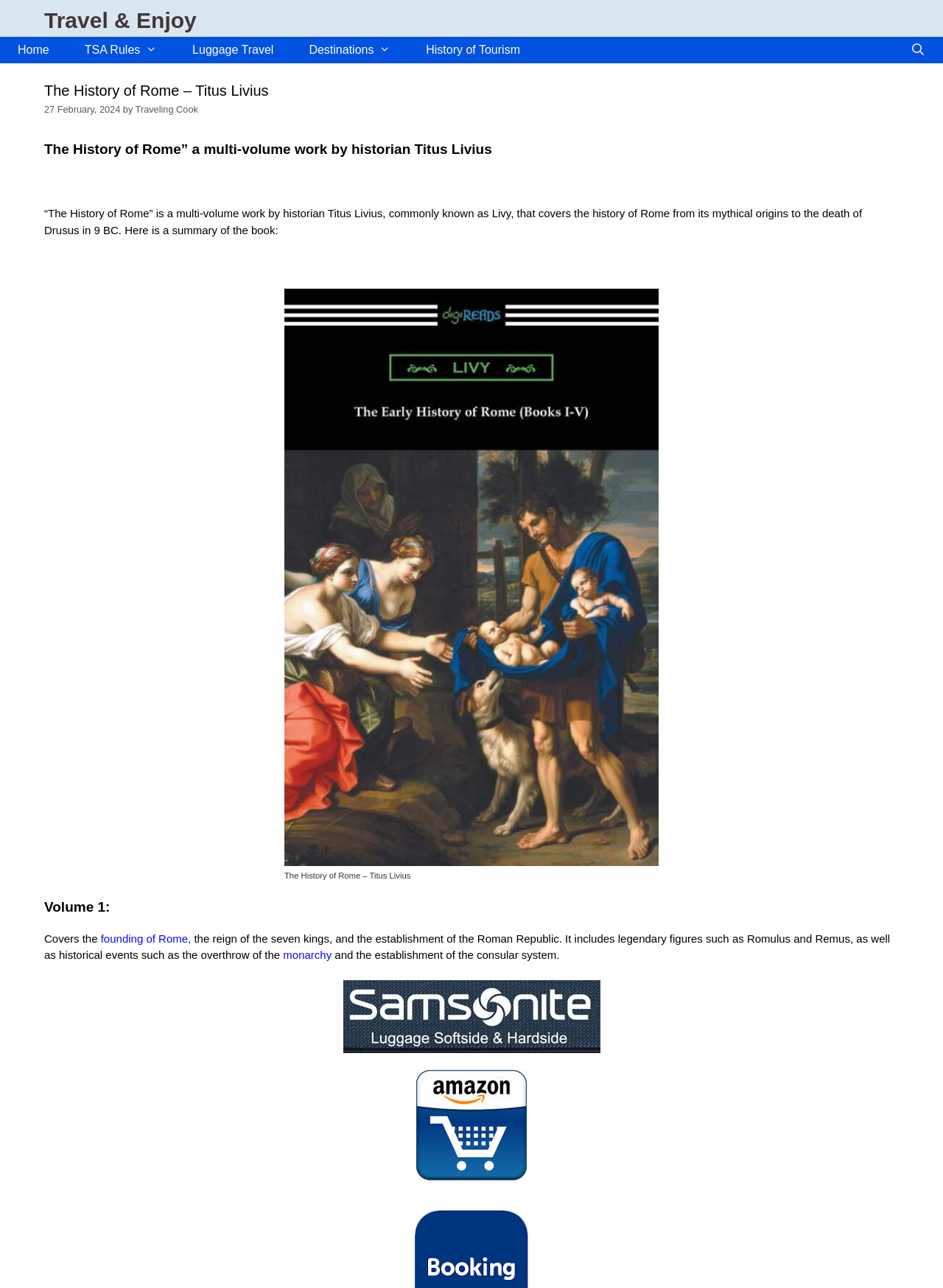Find the bounding box coordinates of the element's region that should be clicked in order to follow the given instruction: "go to Travel & Enjoy". The coordinates should consist of four float numbers between 0 and 1, i.e., [left, top, right, bottom].

[0.047, 0.006, 0.208, 0.025]